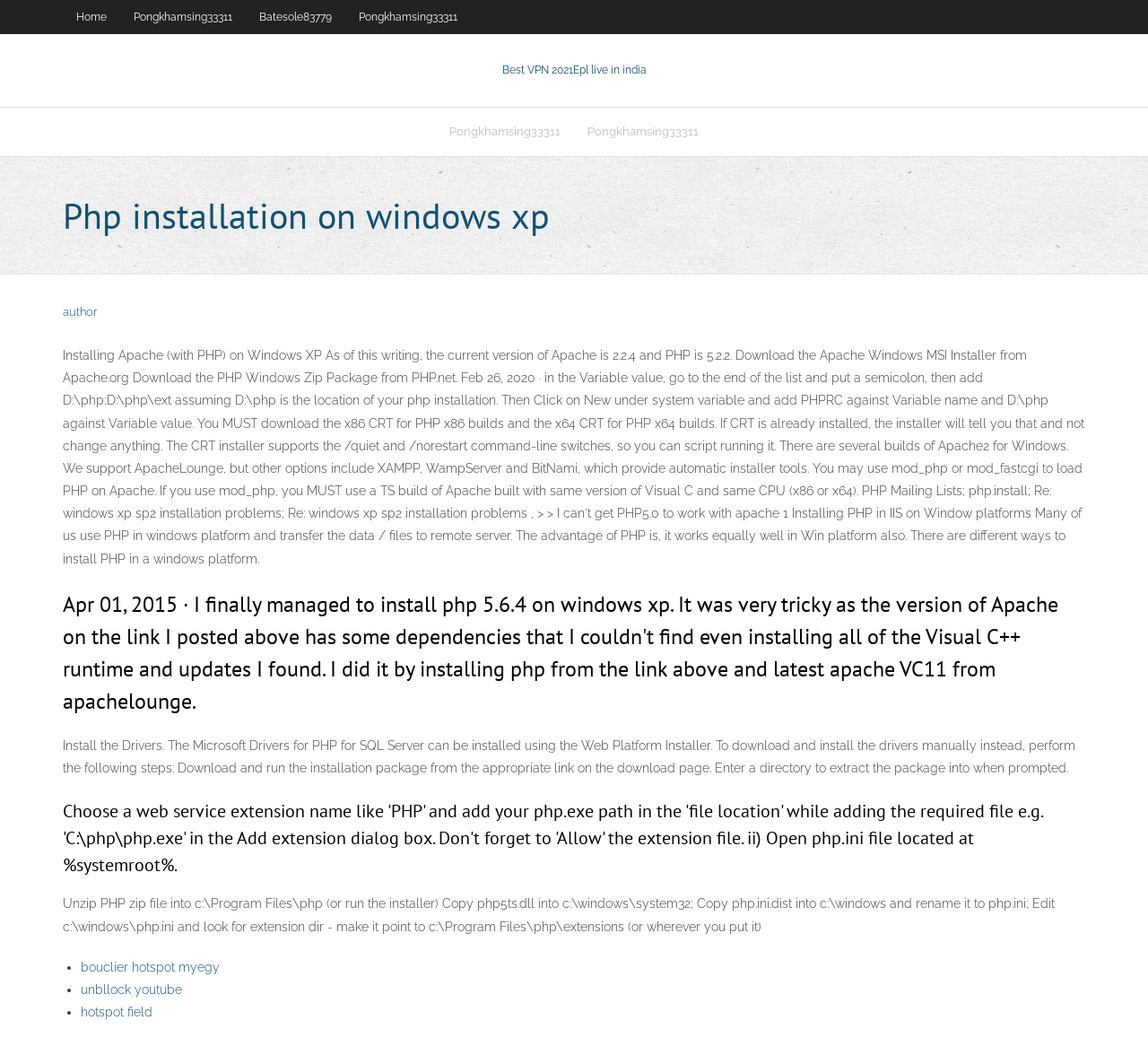Locate the bounding box coordinates of the element that should be clicked to fulfill the instruction: "Read 'Php installation on windows xp'".

[0.055, 0.181, 0.945, 0.233]